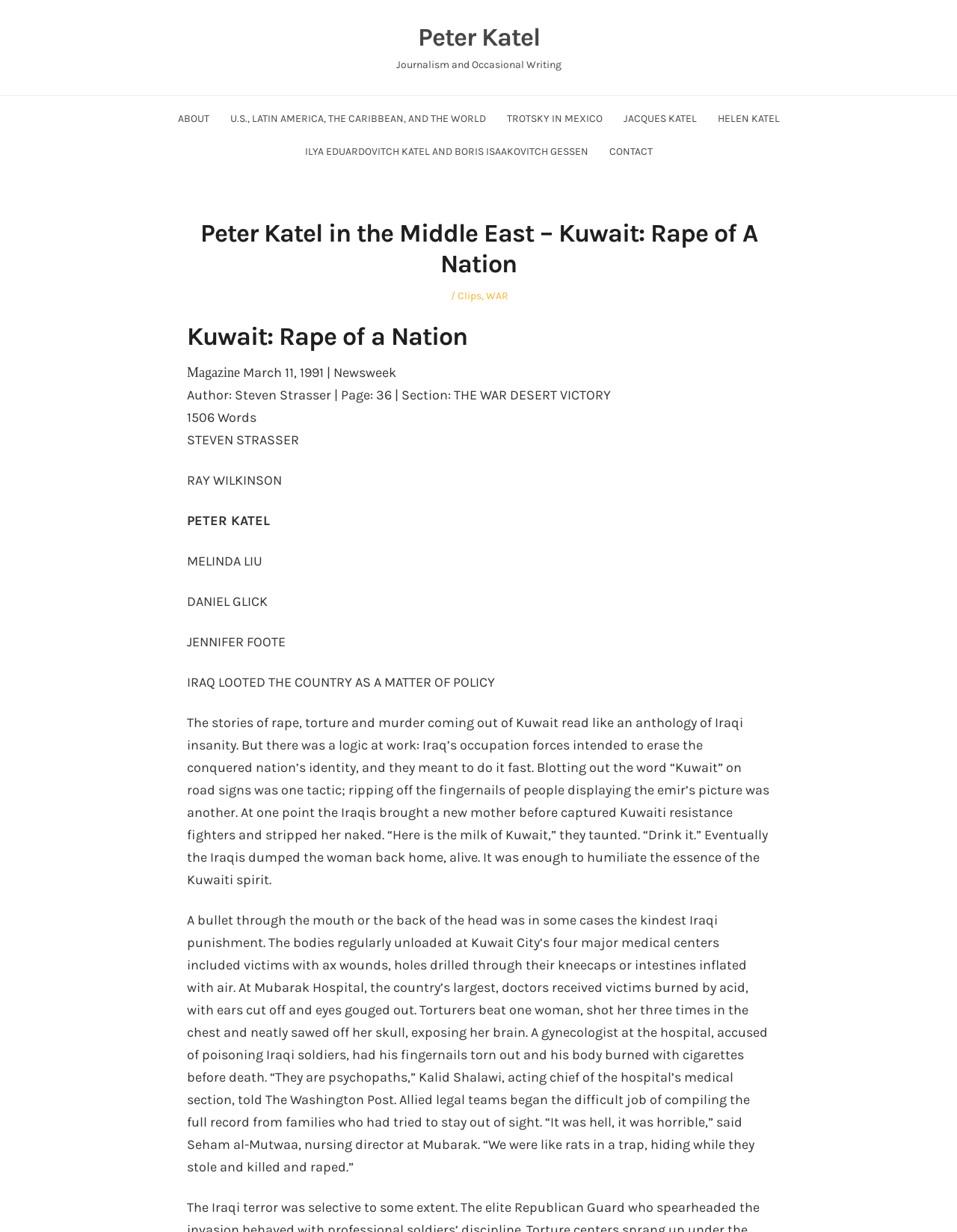Use a single word or phrase to answer the question: 
What is the title of the article?

Kuwait: Rape of a Nation